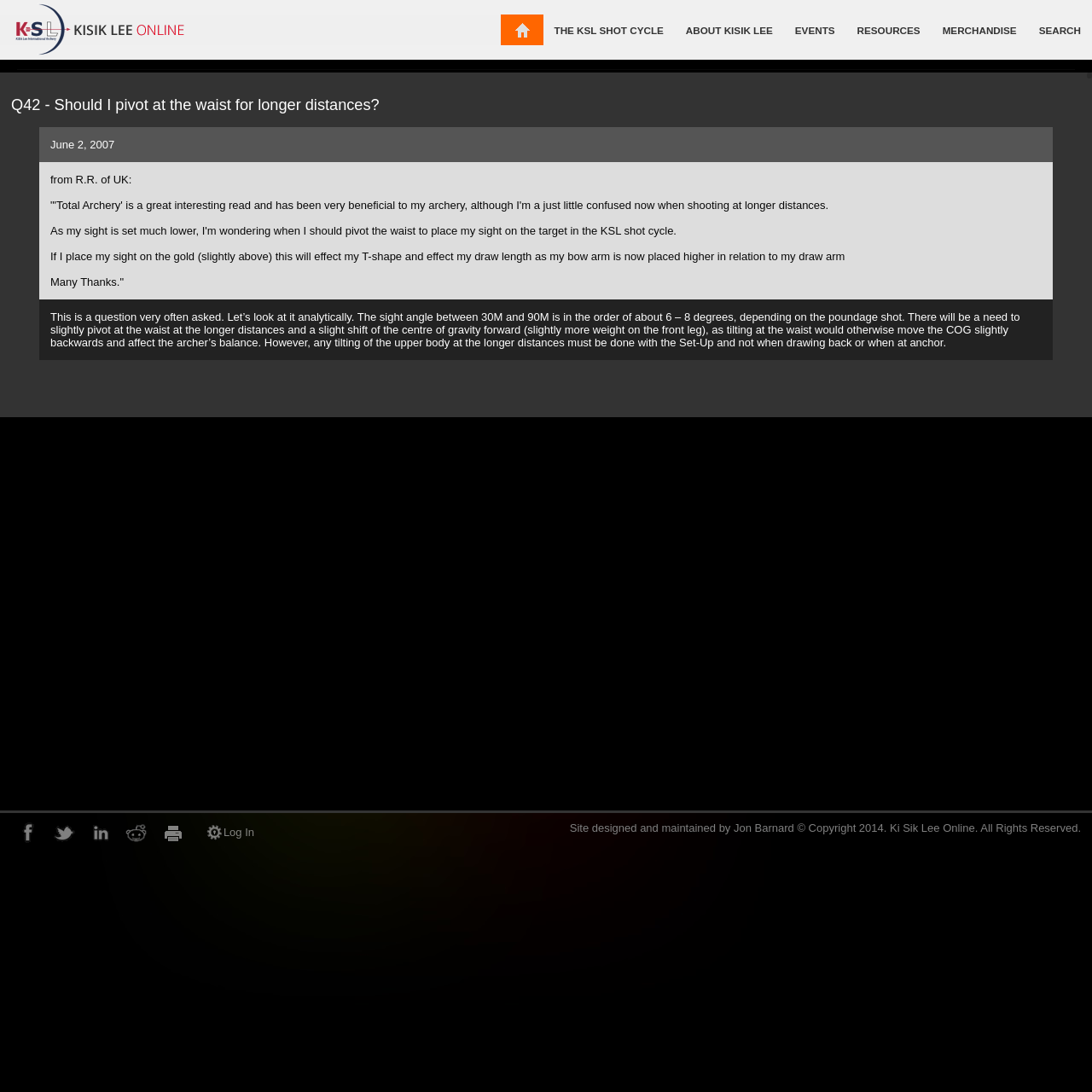Given the element description, predict the bounding box coordinates in the format (top-left x, top-left y, bottom-right x, bottom-right y), using floating point numbers between 0 and 1: Resources

[0.785, 0.013, 0.843, 0.041]